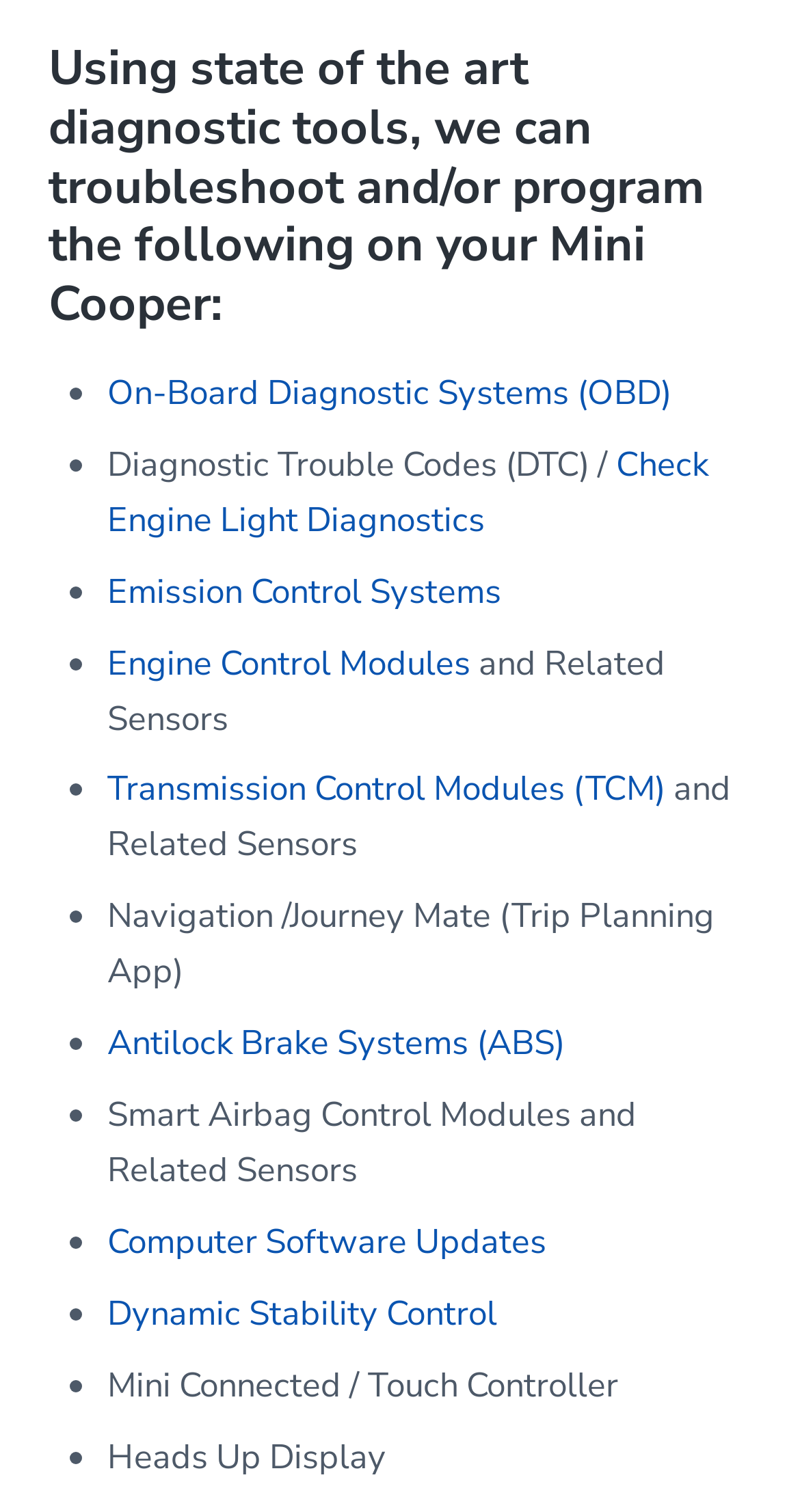Please locate the bounding box coordinates of the element that should be clicked to achieve the given instruction: "Check On-Board Diagnostic Systems (OBD)".

[0.134, 0.244, 0.839, 0.275]